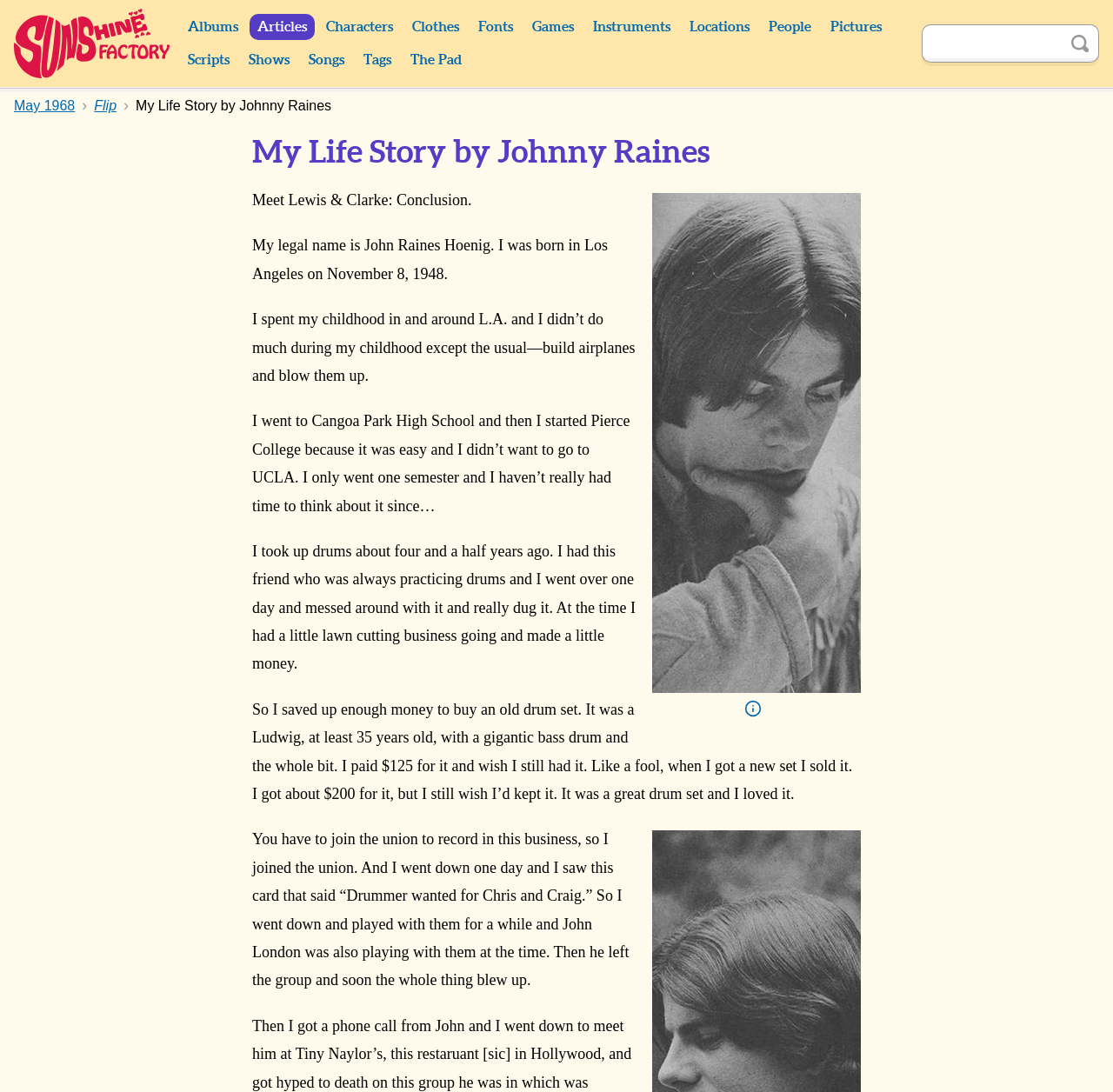Please identify the bounding box coordinates of the clickable element to fulfill the following instruction: "View archives for June 2024". The coordinates should be four float numbers between 0 and 1, i.e., [left, top, right, bottom].

None